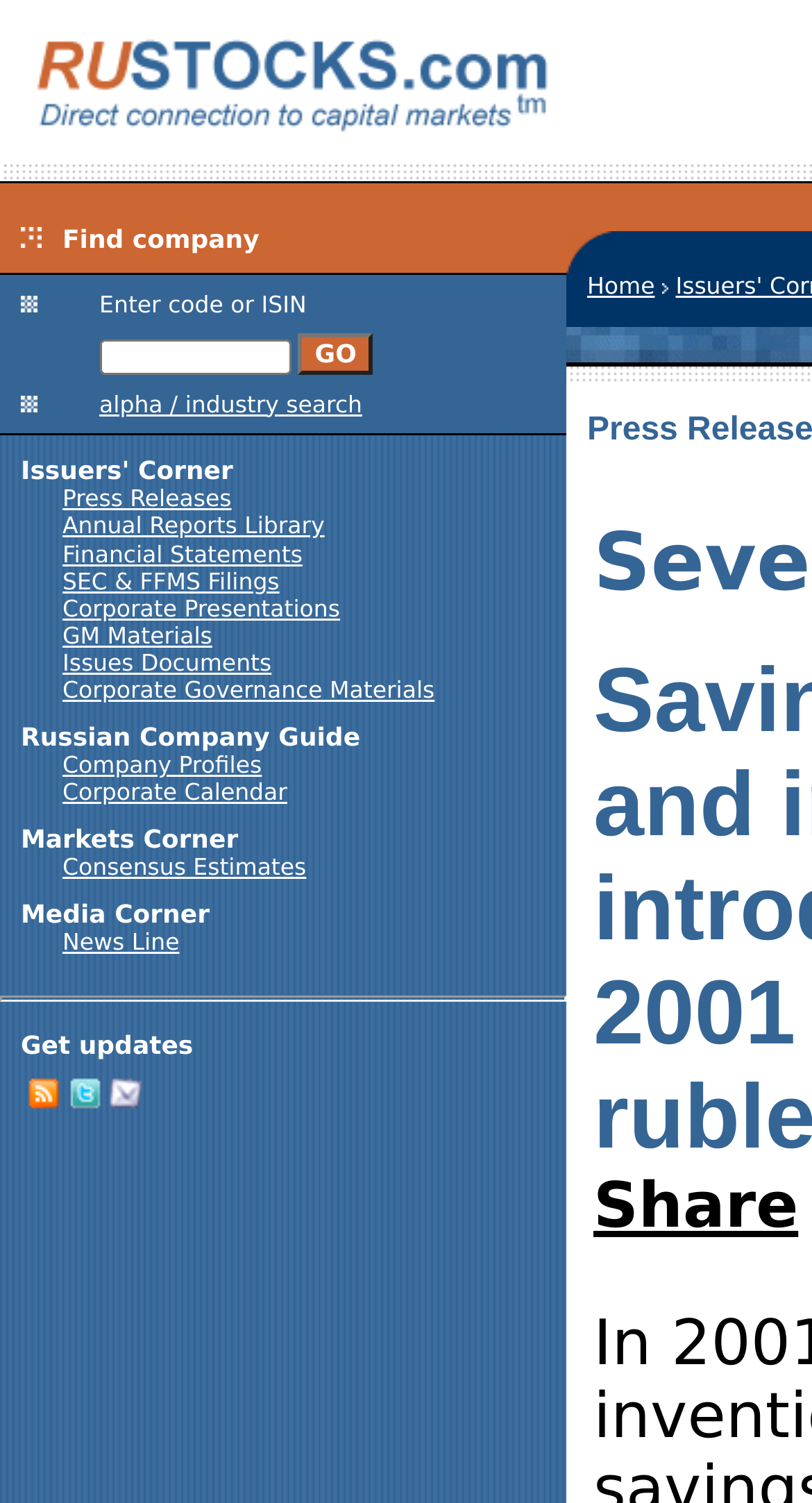Given the element description SEC & FFMS Filings, specify the bounding box coordinates of the corresponding UI element in the format (top-left x, top-left y, bottom-right x, bottom-right y). All values must be between 0 and 1.

[0.077, 0.378, 0.344, 0.396]